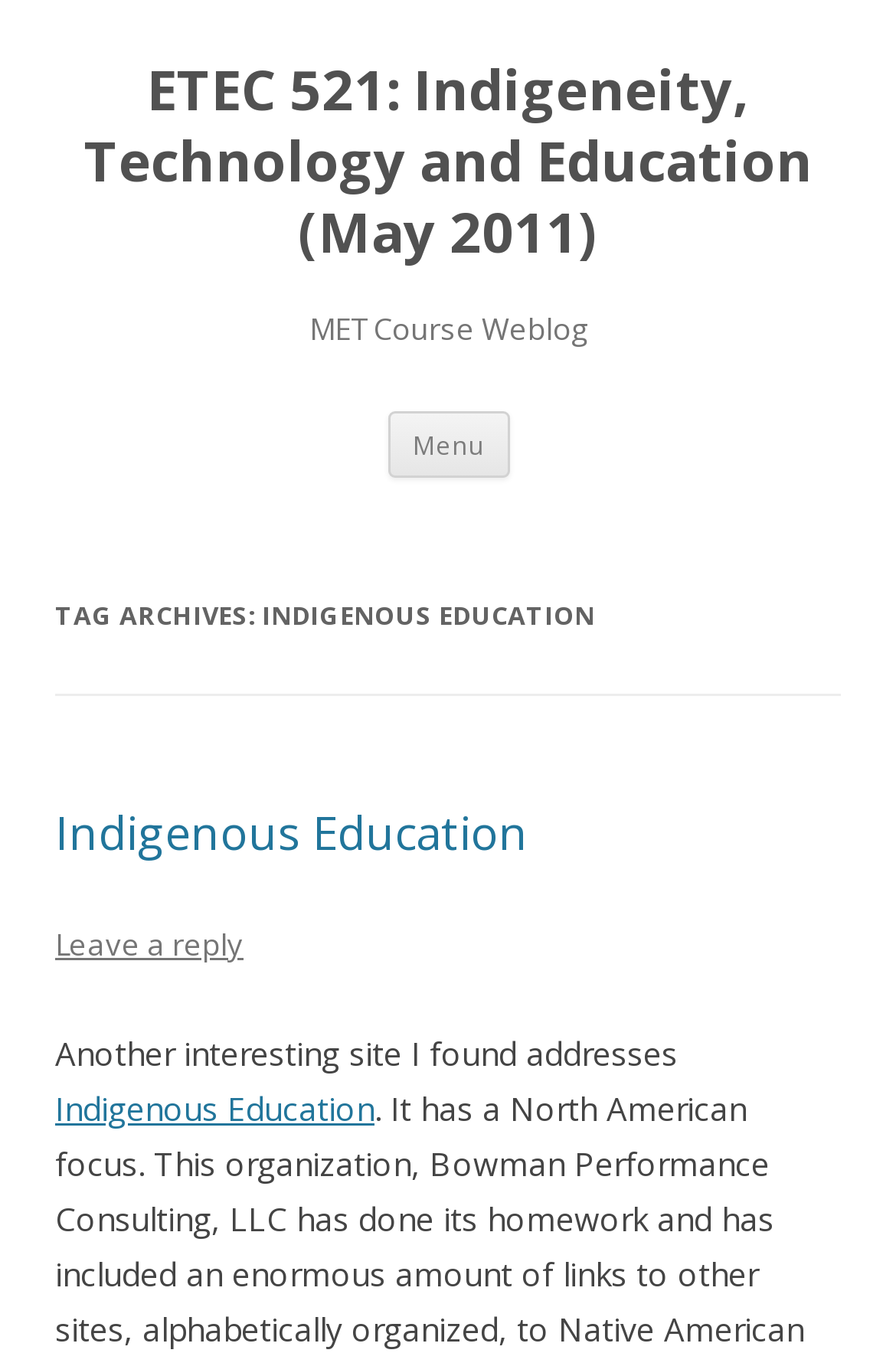Provide a one-word or short-phrase response to the question:
What is the purpose of the 'Menu' button?

To navigate the webpage